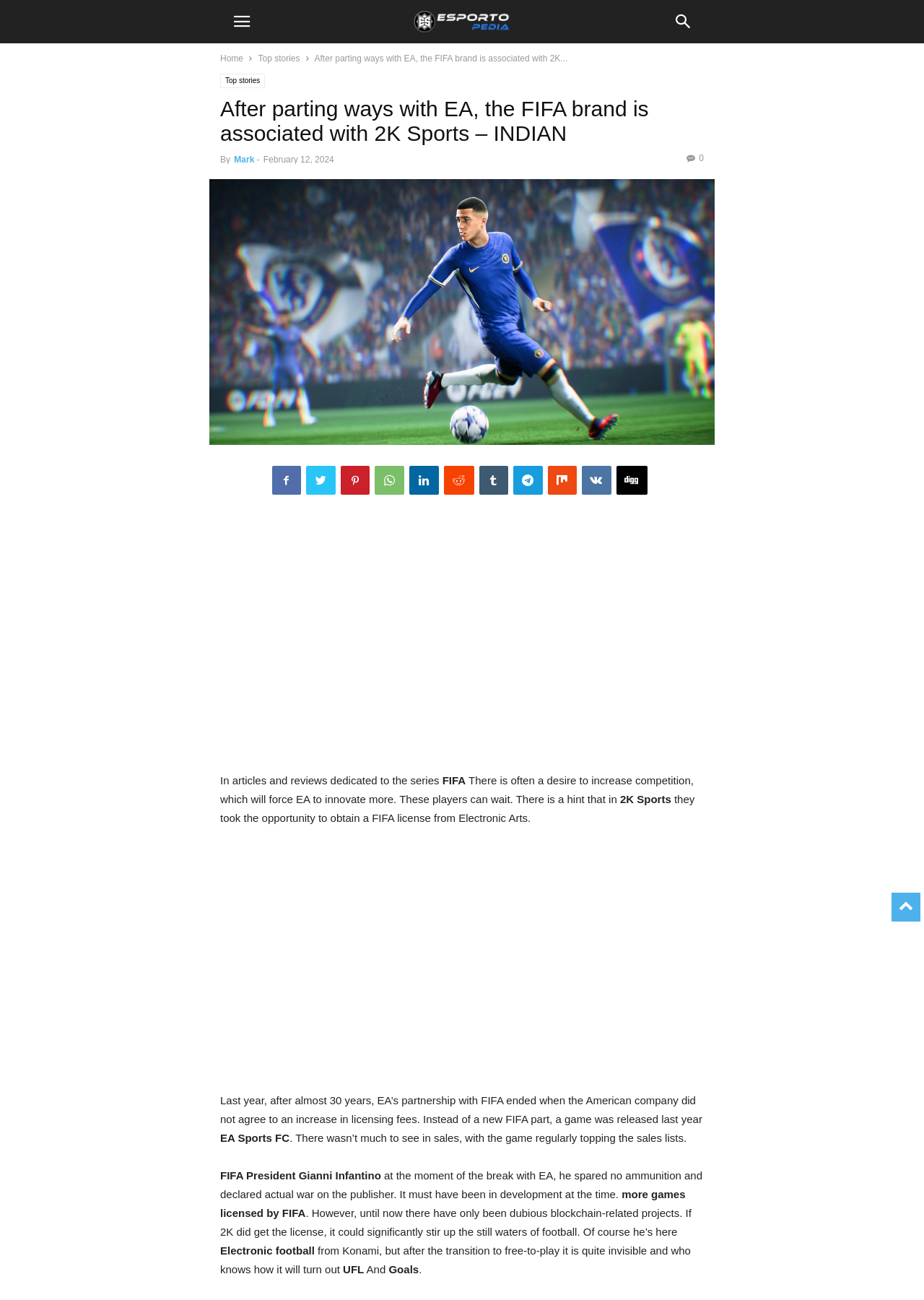Who is the author of the article?
Using the visual information from the image, give a one-word or short-phrase answer.

Mark